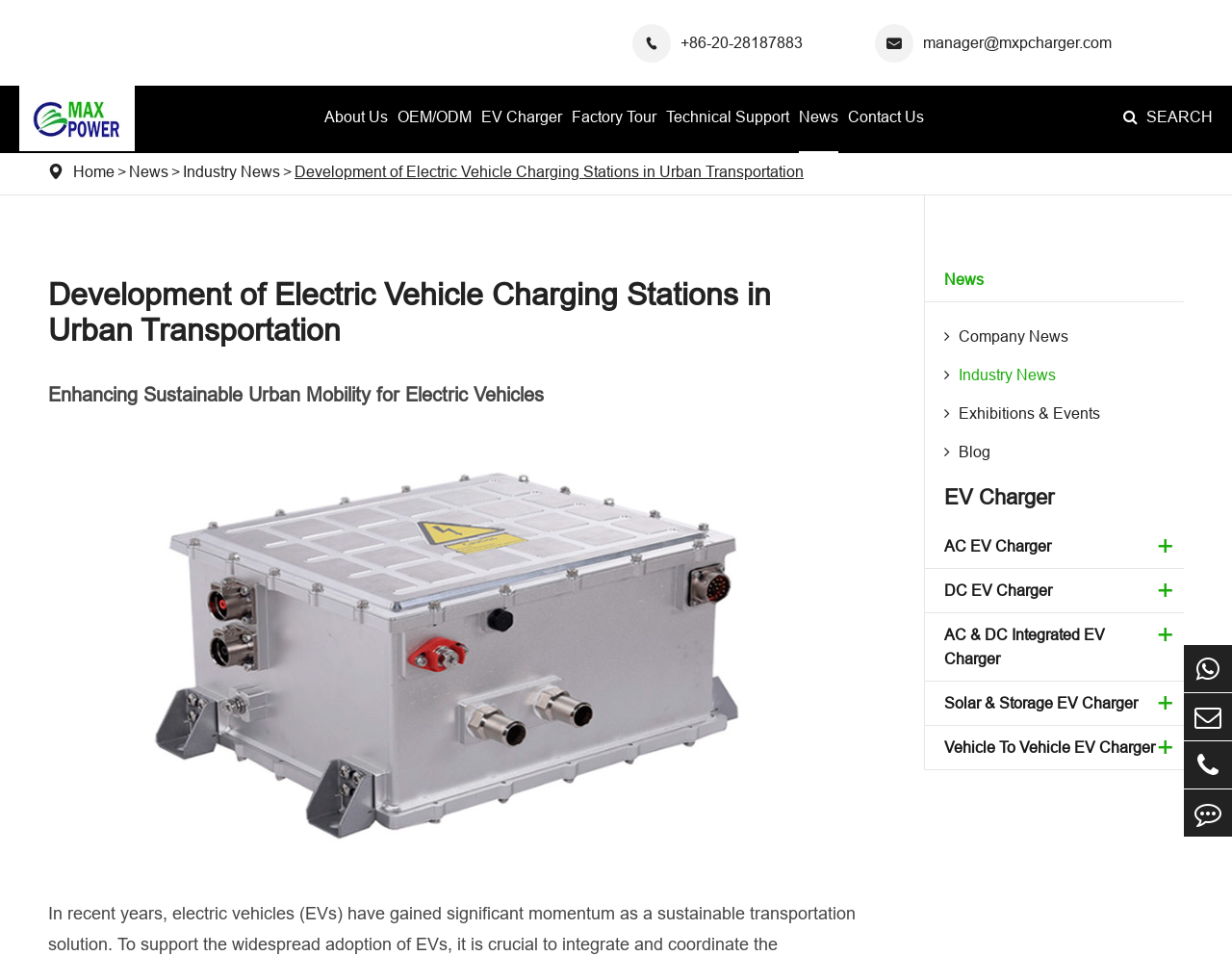Create a detailed narrative of the webpage’s visual and textual elements.

The webpage is about Guangzhou Max Power New Energy Technology Co., Ltd., a company that specializes in electric vehicle charging stations. At the top of the page, there are two phone numbers and an email address for contact information. Below that, there is a logo of the company with a link to the homepage.

The main navigation menu is located at the top center of the page, with links to "About Us", "OEM/ODM", "EV Charger", "Factory Tour", "Technical Support", "News", and "Contact Us". Each of these links has a dropdown menu with more specific options.

The main content of the page is divided into two sections. The left section has a heading "Development of Electric Vehicle Charging Stations in Urban Transportation" and a subheading "Enhancing Sustainable Urban Mobility for Electric Vehicles". Below that, there is a large image that takes up most of the left section.

The right section has a series of links to different types of EV chargers, including "AC EV Charger", "DC EV Charger", "AC & DC Integrated EV Charger", "Solar & Storage EV Charger", and "Vehicle To Vehicle EV Charger". Each of these links has a "+" symbol next to it, indicating that there is more information available.

At the bottom of the page, there are links to "News", "Industry News", "Exhibitions & Events", and "Blog", as well as a search bar. There are also social media links to WhatsApp, Facebook, and Twitter, and a link to provide feedback.

Overall, the webpage is well-organized and easy to navigate, with clear headings and concise text. The use of images and icons adds visual interest and helps to break up the text.